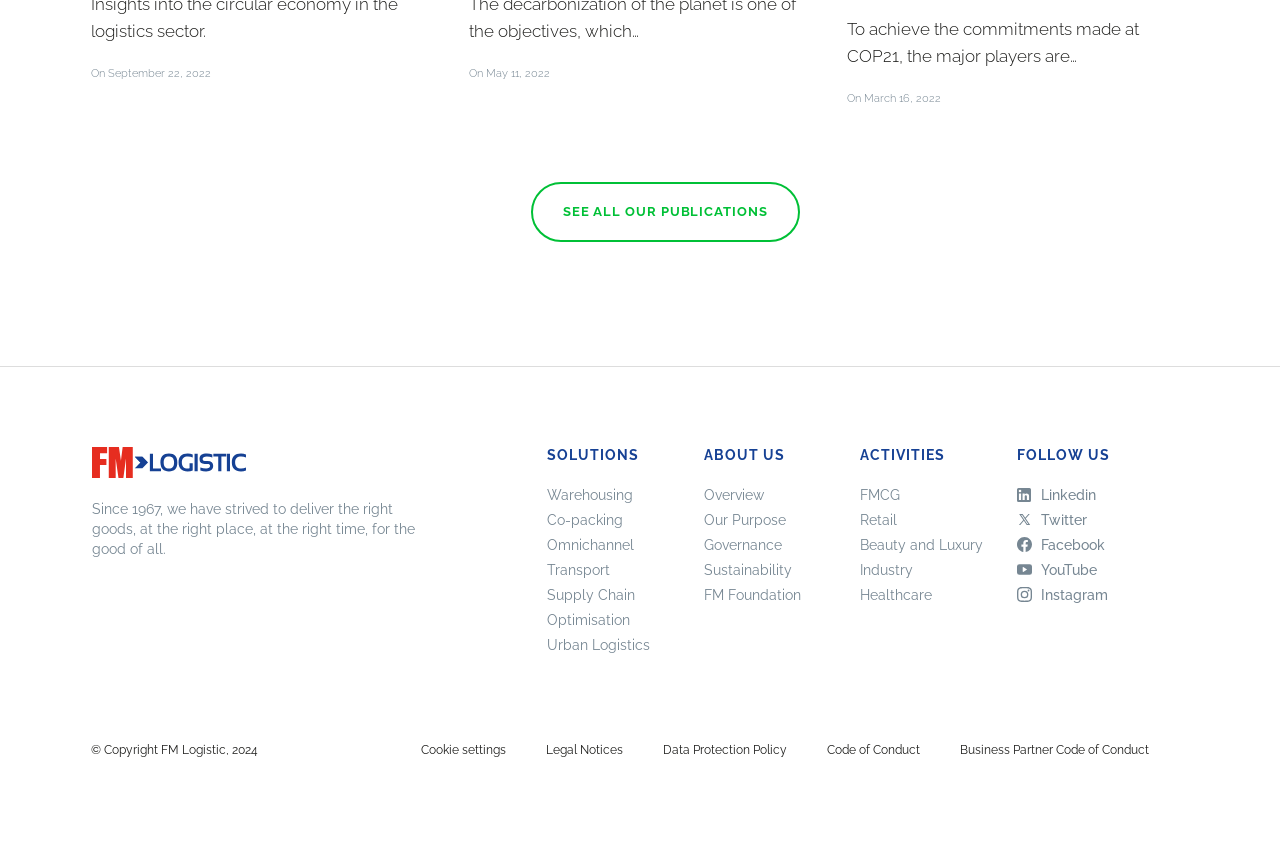Determine the bounding box coordinates of the clickable region to carry out the instruction: "Switch between dark and light mode".

None